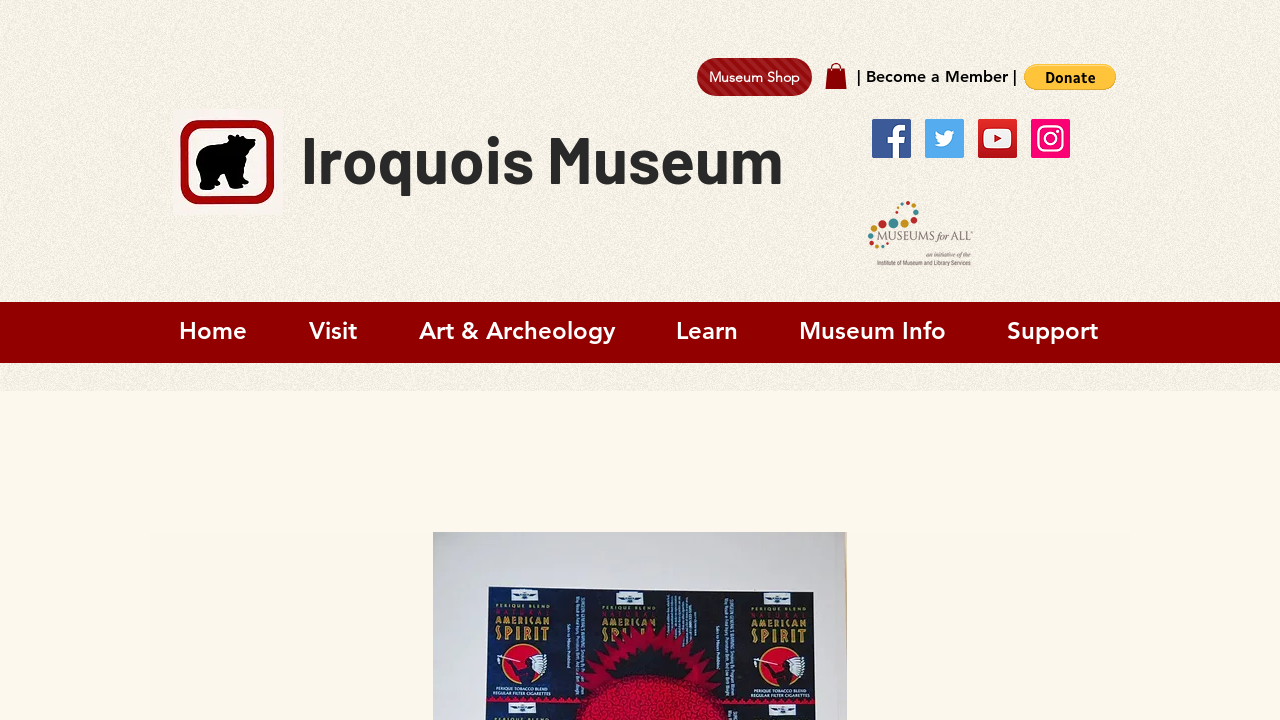Please specify the bounding box coordinates of the region to click in order to perform the following instruction: "Click the Museum Shop link".

[0.545, 0.081, 0.634, 0.133]